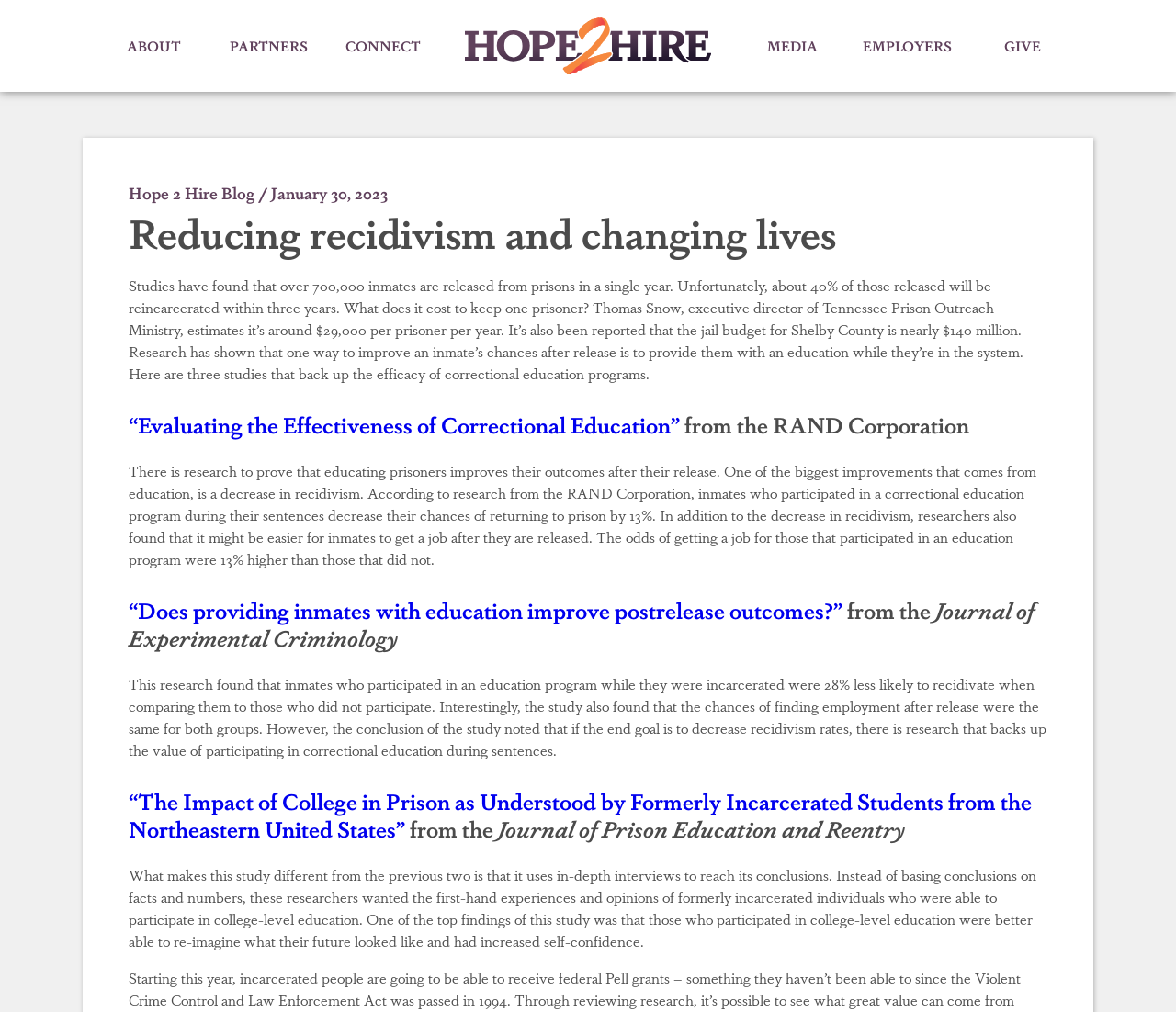Provide a brief response using a word or short phrase to this question:
What is the estimated cost to keep one prisoner per year?

$29,000